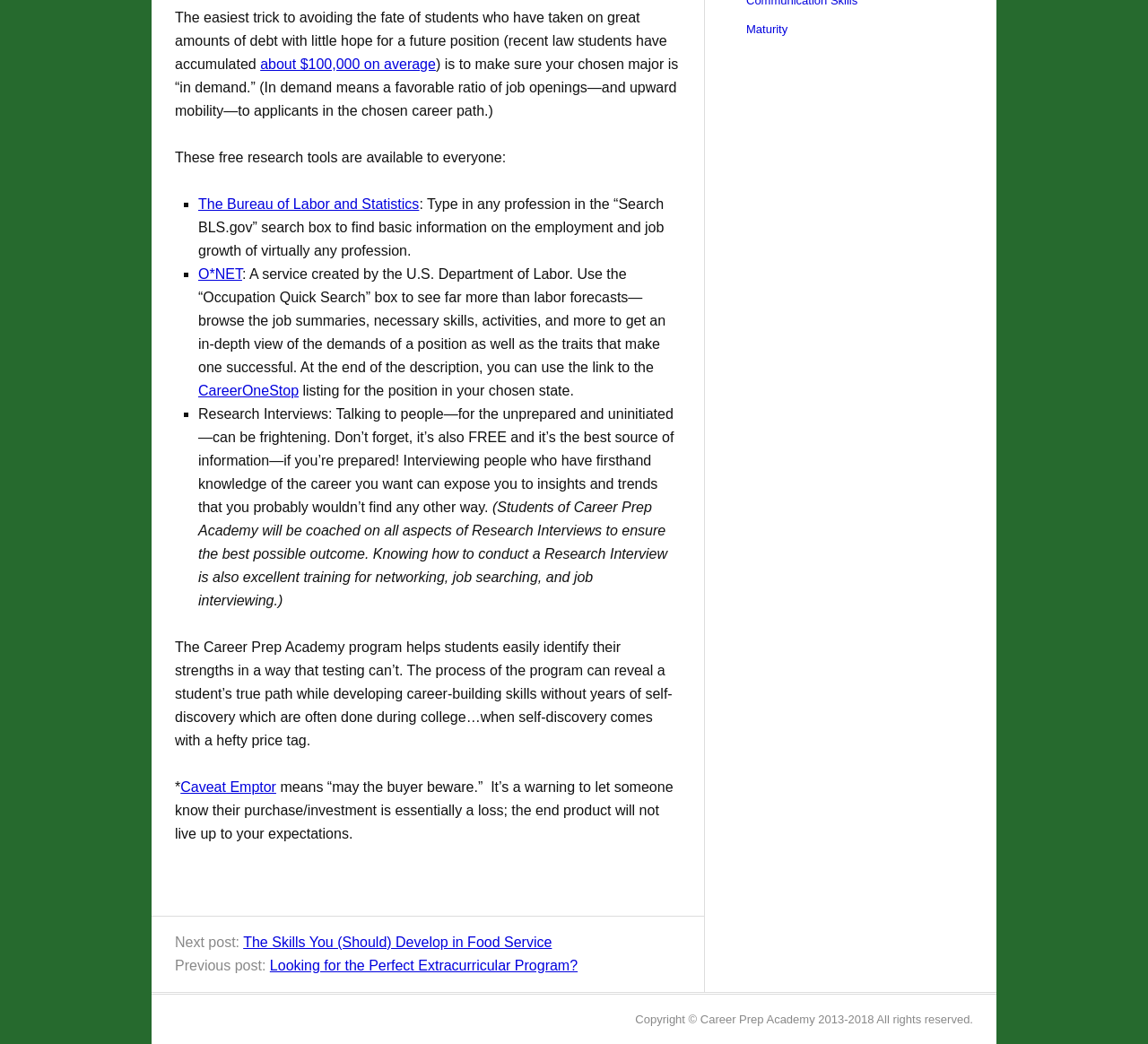Determine the bounding box coordinates of the UI element that matches the following description: "Caveat Emptor". The coordinates should be four float numbers between 0 and 1 in the format [left, top, right, bottom].

[0.157, 0.747, 0.241, 0.761]